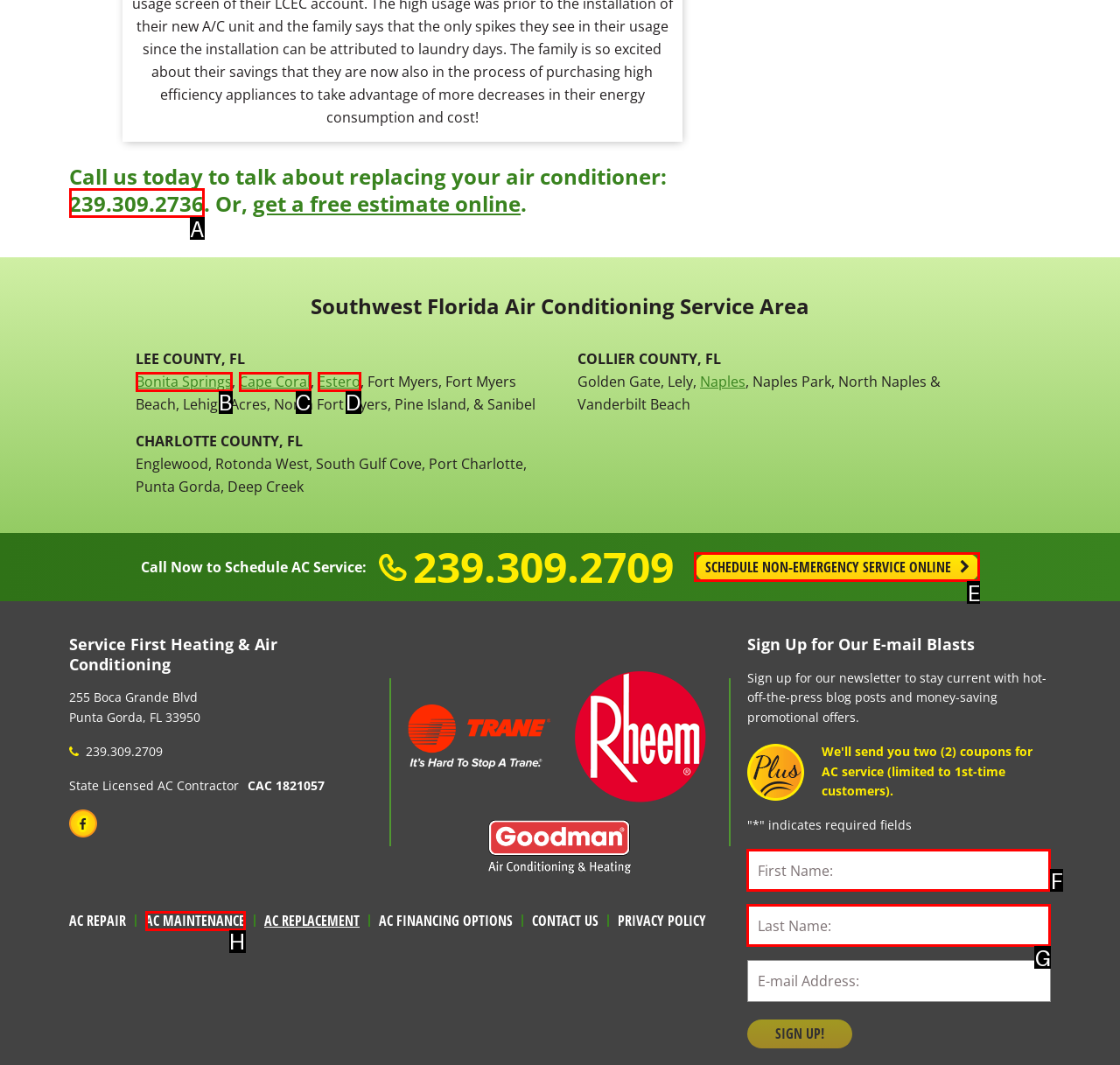Based on the description: Select options, select the HTML element that fits best. Provide the letter of the matching option.

None